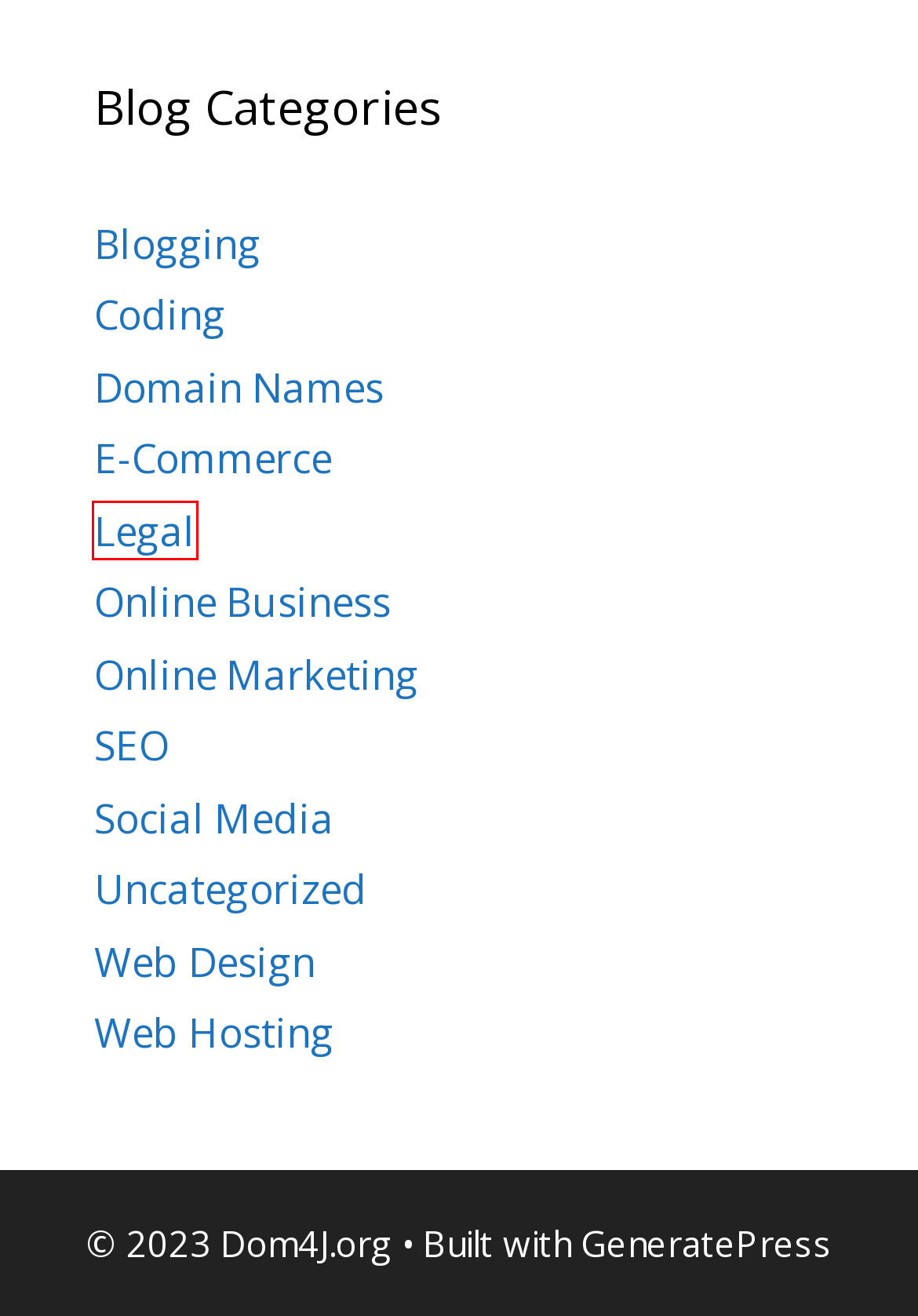Examine the screenshot of the webpage, which includes a red bounding box around an element. Choose the best matching webpage description for the page that will be displayed after clicking the element inside the red bounding box. Here are the candidates:
A. SEO Archives • Dom4J.org
B. Legal Archives • Dom4J.org
C. Blogging Archives • Dom4J.org
D. Coding Archives • Dom4J.org
E. E-Commerce Archives • Dom4J.org
F. Uncategorized Archives • Dom4J.org
G. Online Marketing Archives • Dom4J.org
H. Social Media Archives • Dom4J.org

B